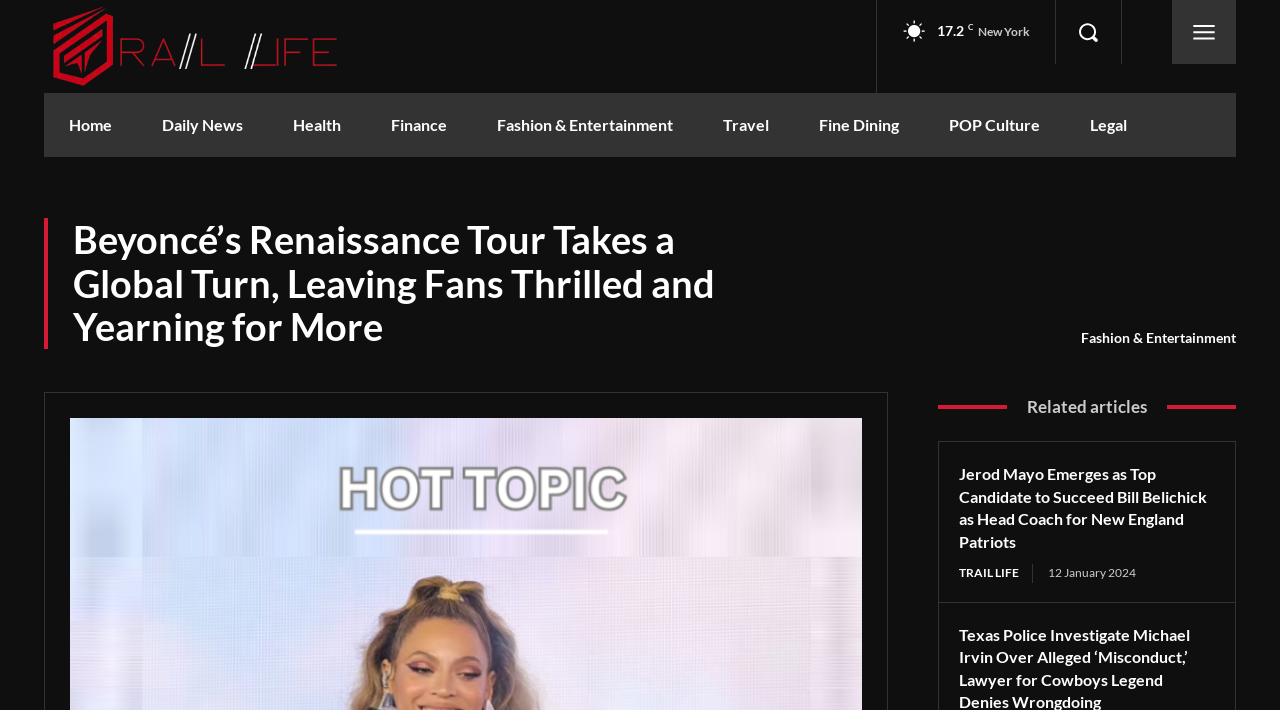What is the location mentioned in the top-right corner?
Respond with a short answer, either a single word or a phrase, based on the image.

New York